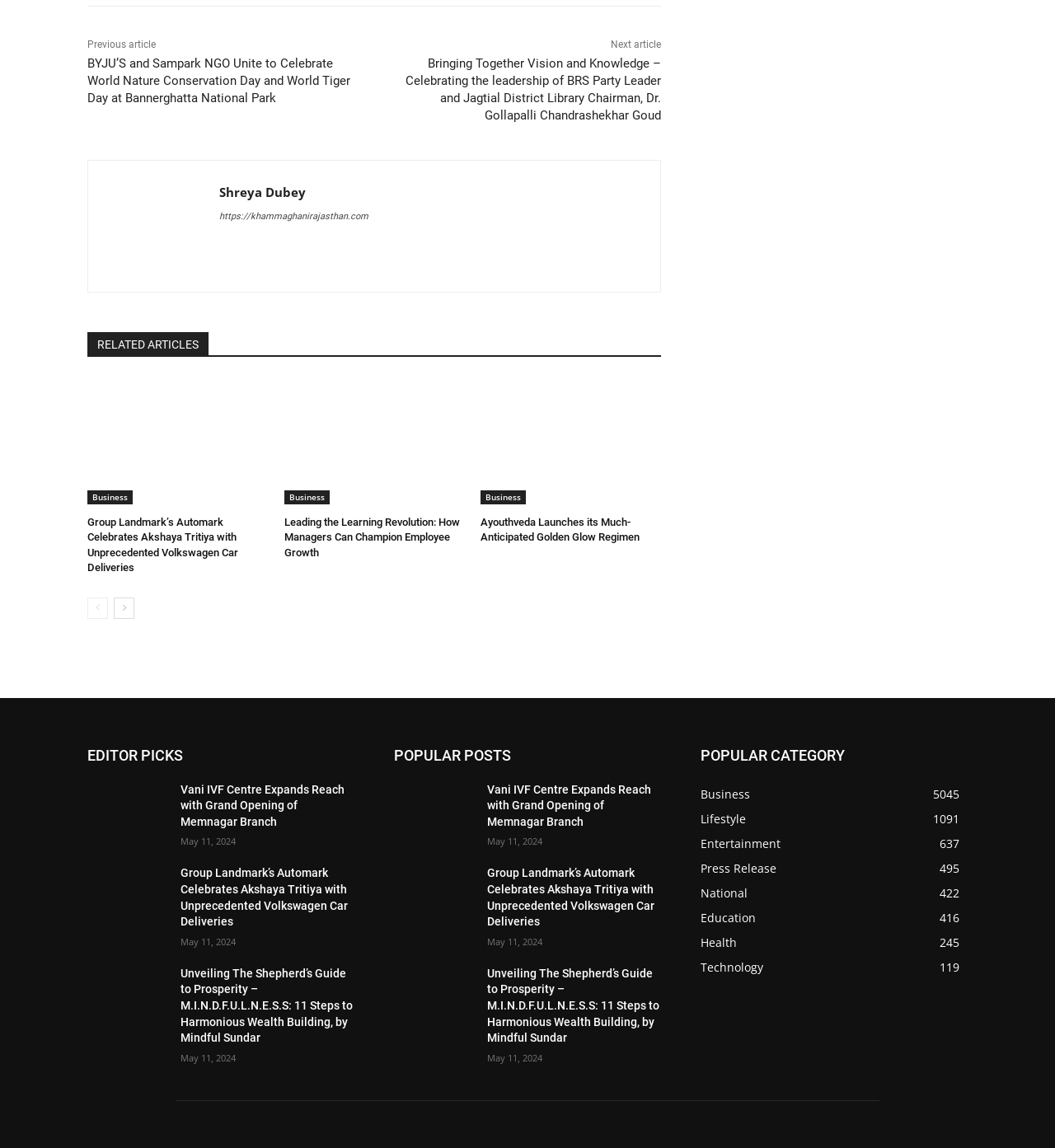Identify the bounding box coordinates of the element that should be clicked to fulfill this task: "Go to the 'next page'". The coordinates should be provided as four float numbers between 0 and 1, i.e., [left, top, right, bottom].

[0.108, 0.519, 0.127, 0.538]